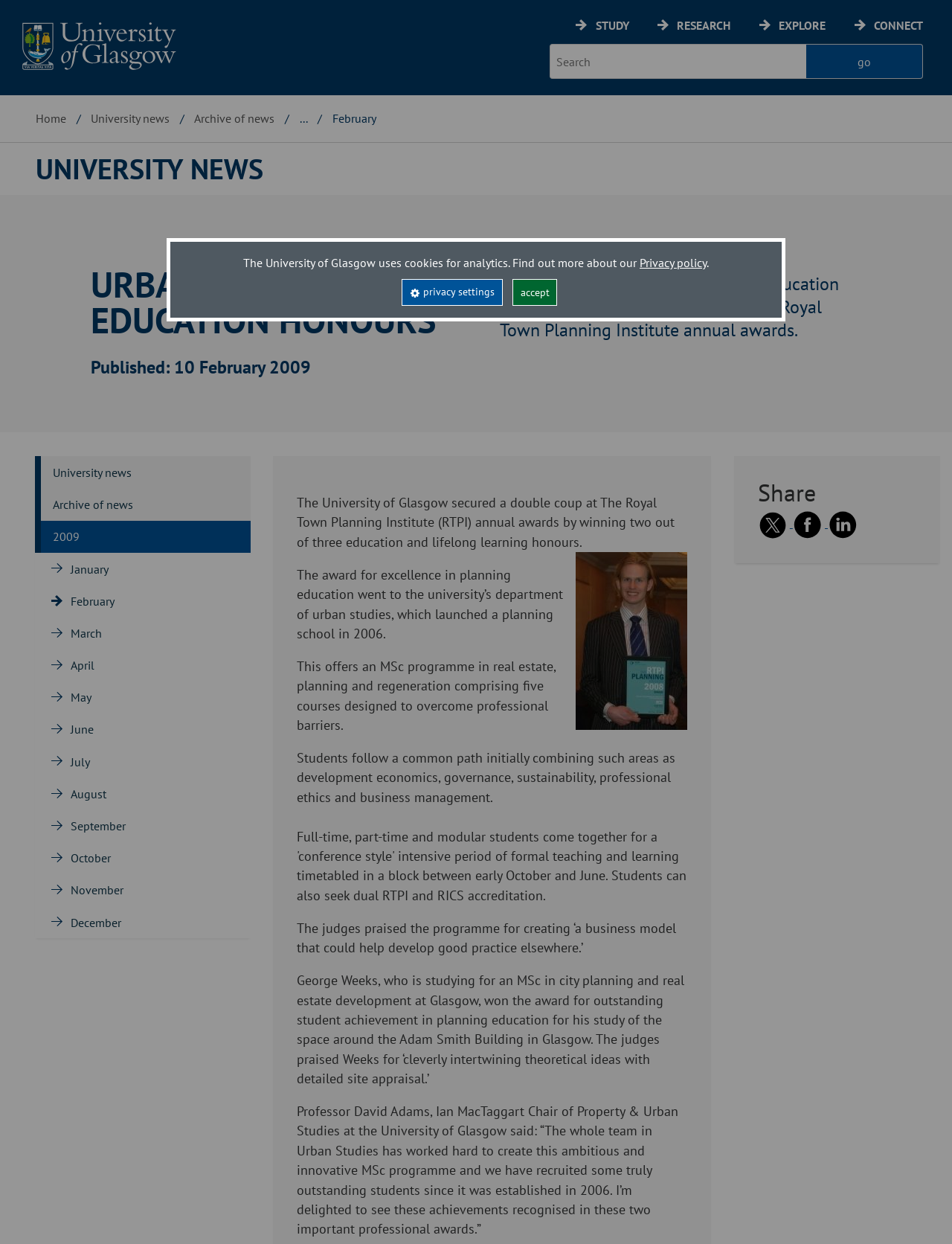How many links are there in the 'section navigation'?
Please answer the question with as much detail and depth as you can.

I found the answer by counting the number of links in the 'section navigation' section, which includes links to 'University news', 'Archive of news', '2009', and other months.